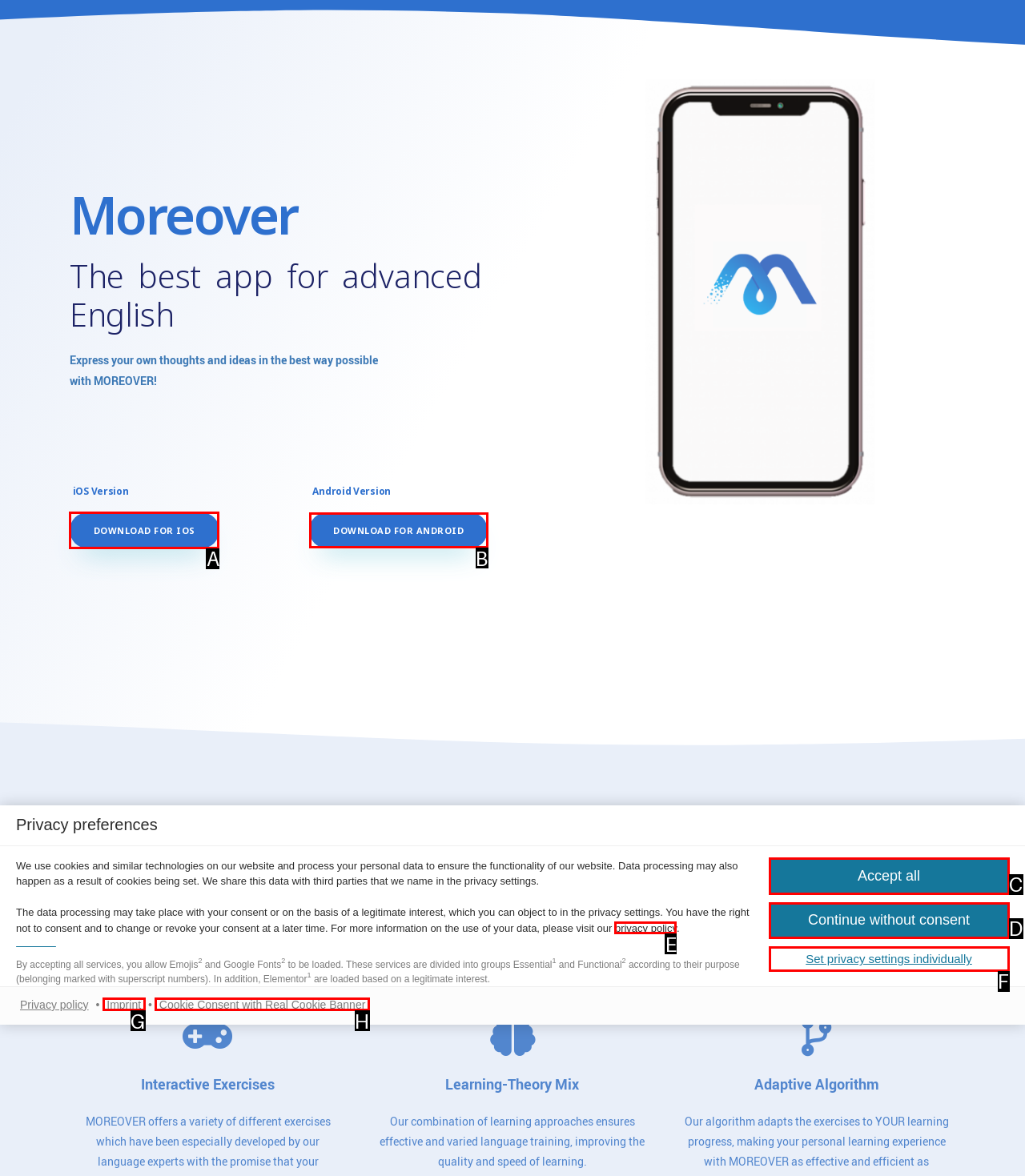Specify which element within the red bounding boxes should be clicked for this task: Download for Android Respond with the letter of the correct option.

B